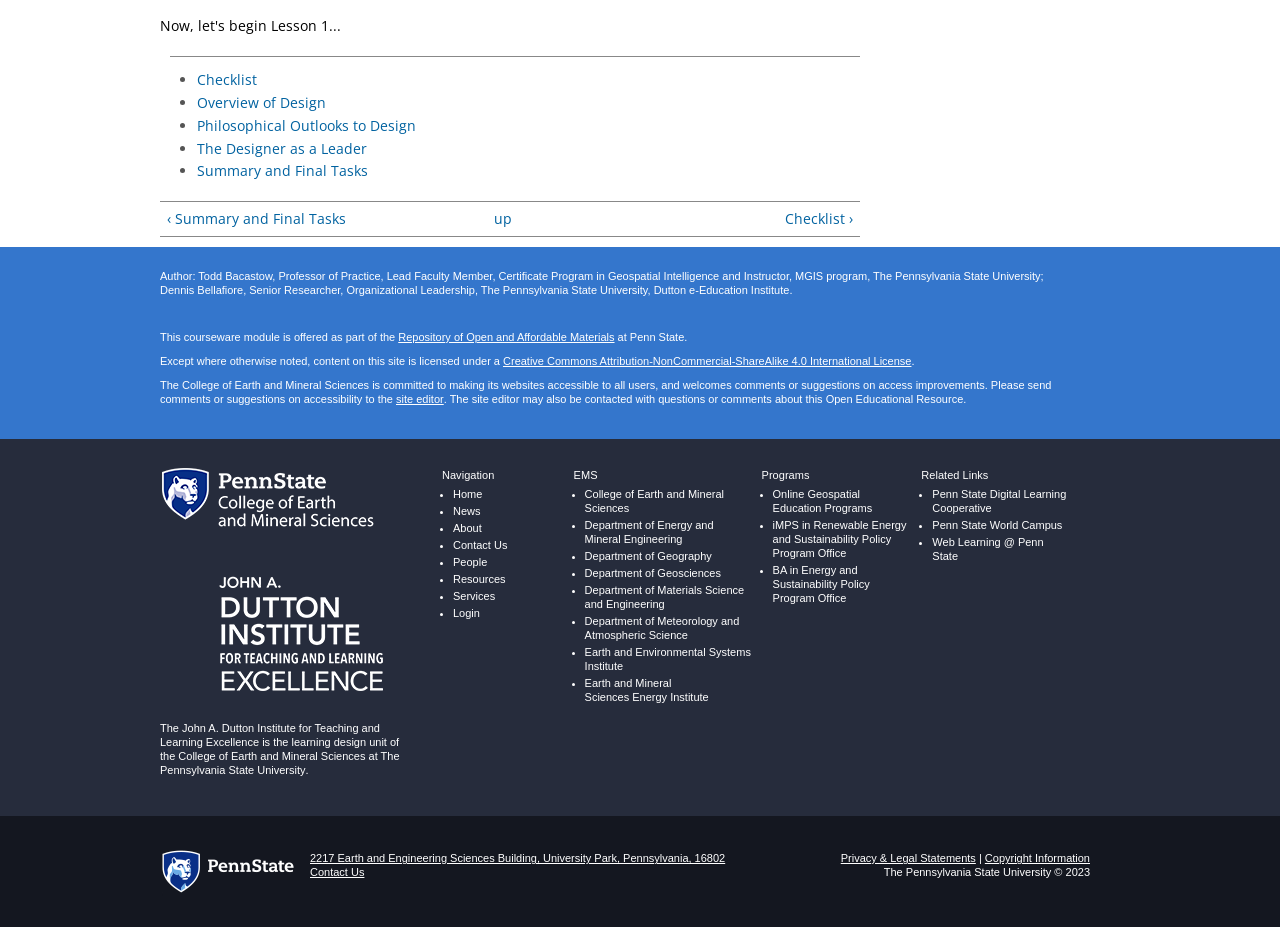What is the name of the institute that offers the Certificate Program in Geospatial Intelligence?
Please provide a comprehensive answer based on the contents of the image.

I found the information in the static text that mentions the author, Todd Bacastow, who is a Professor of Practice, Lead Faculty Member, Certificate Program in Geospatial Intelligence and Instructor, MGIS program, at The Pennsylvania State University.